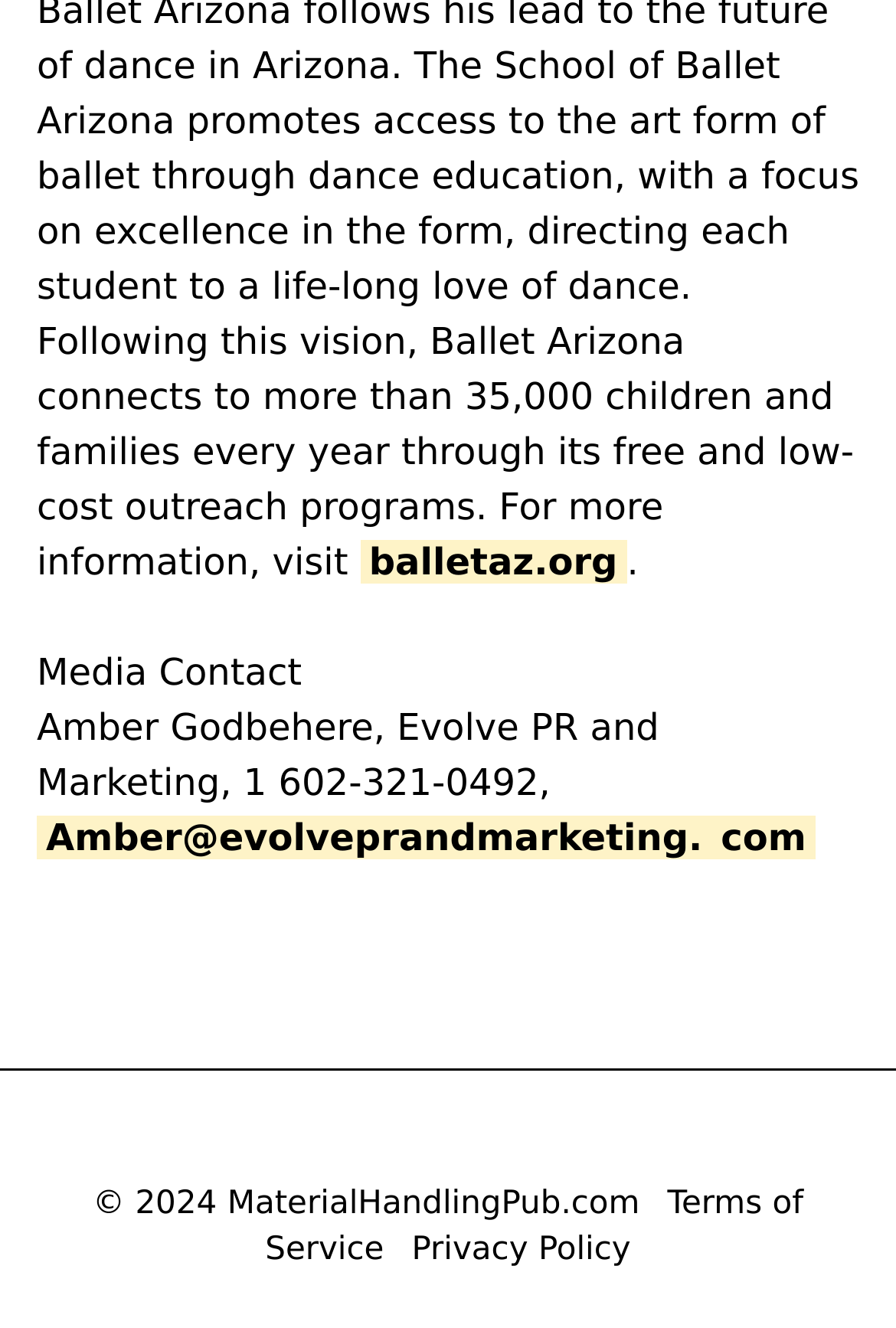From the details in the image, provide a thorough response to the question: What is the website's domain name?

I found the website's domain name by looking at the bottom of the webpage, where I saw the text 'MaterialHandlingPub.com'.